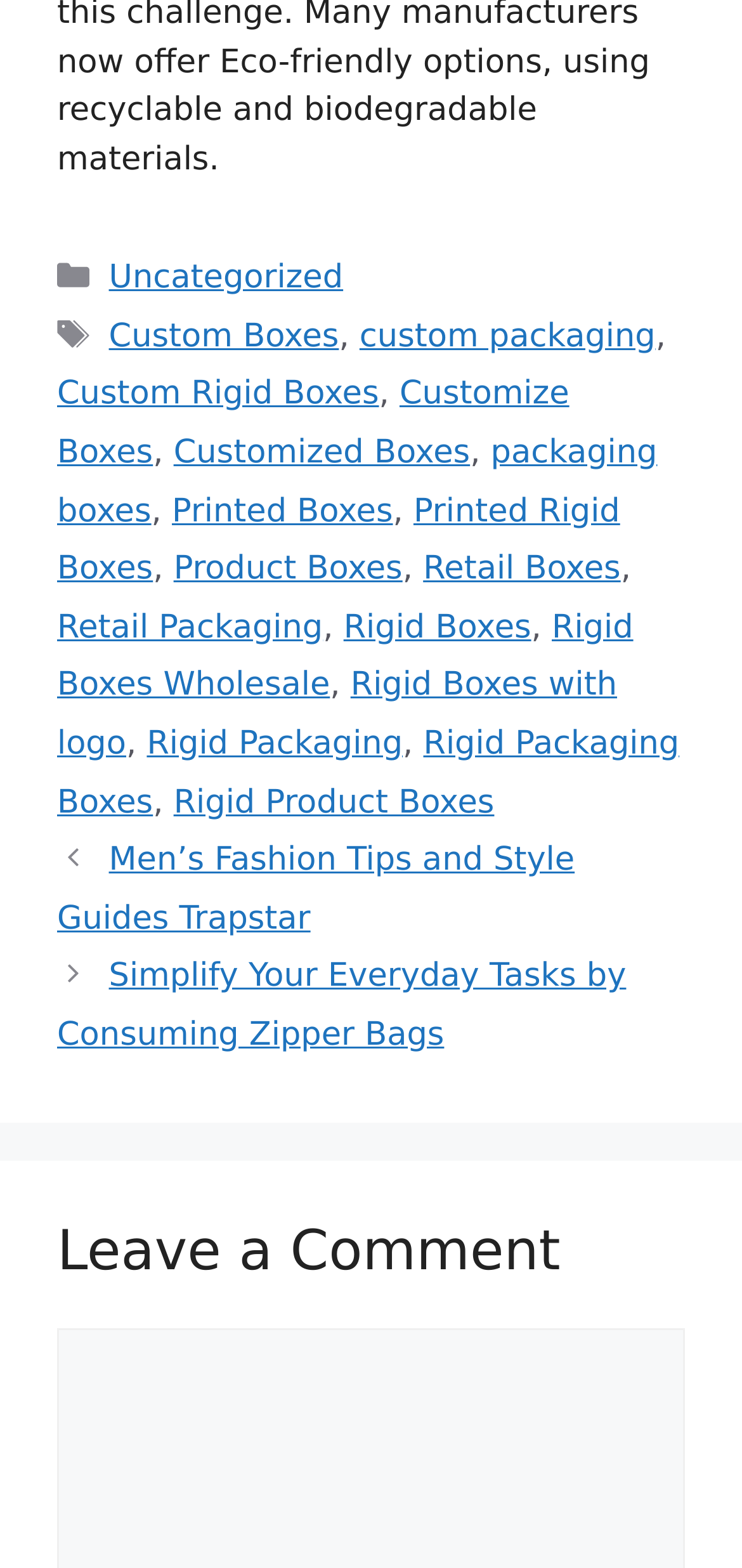What is the purpose of the section at the bottom?
Please look at the screenshot and answer in one word or a short phrase.

To leave a comment